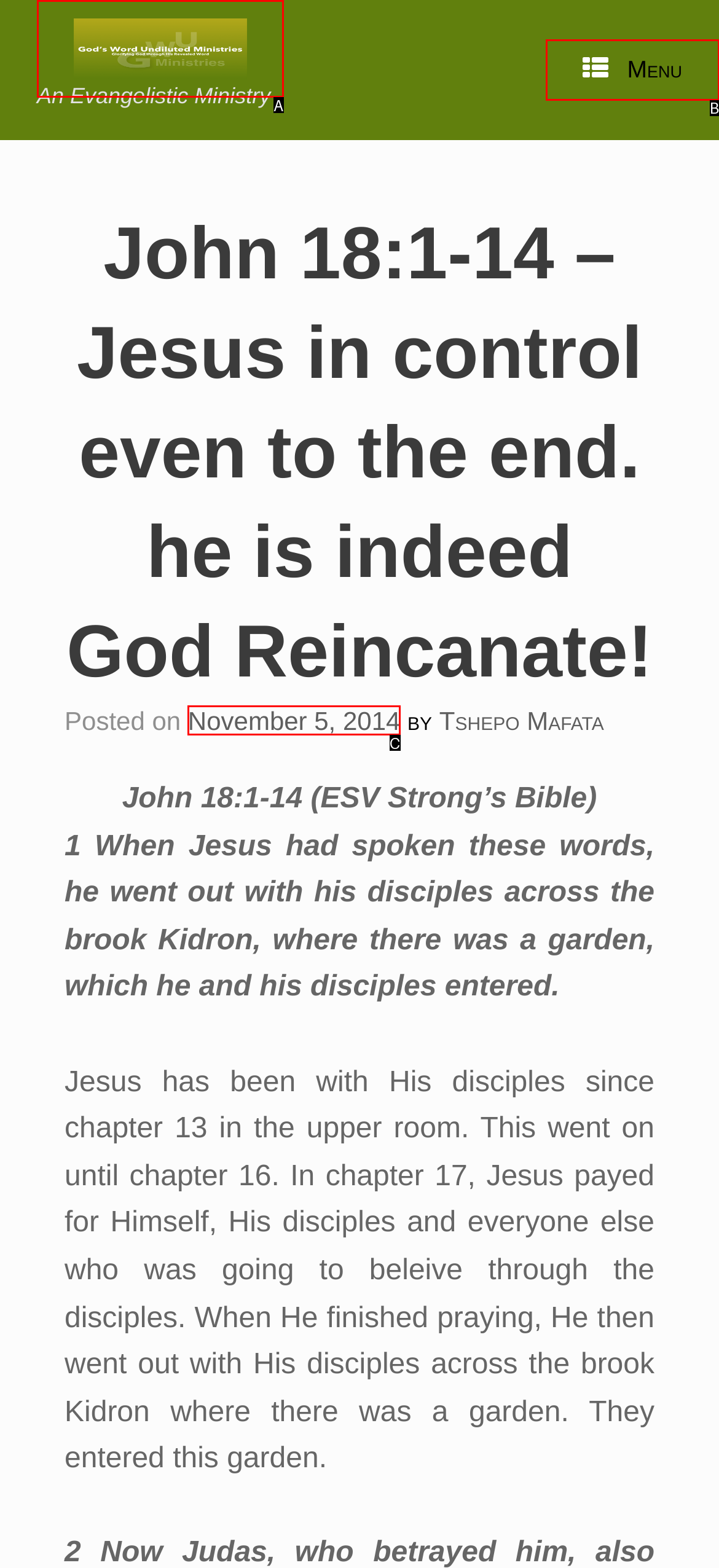Choose the option that best matches the element: November 5, 2014
Respond with the letter of the correct option.

C